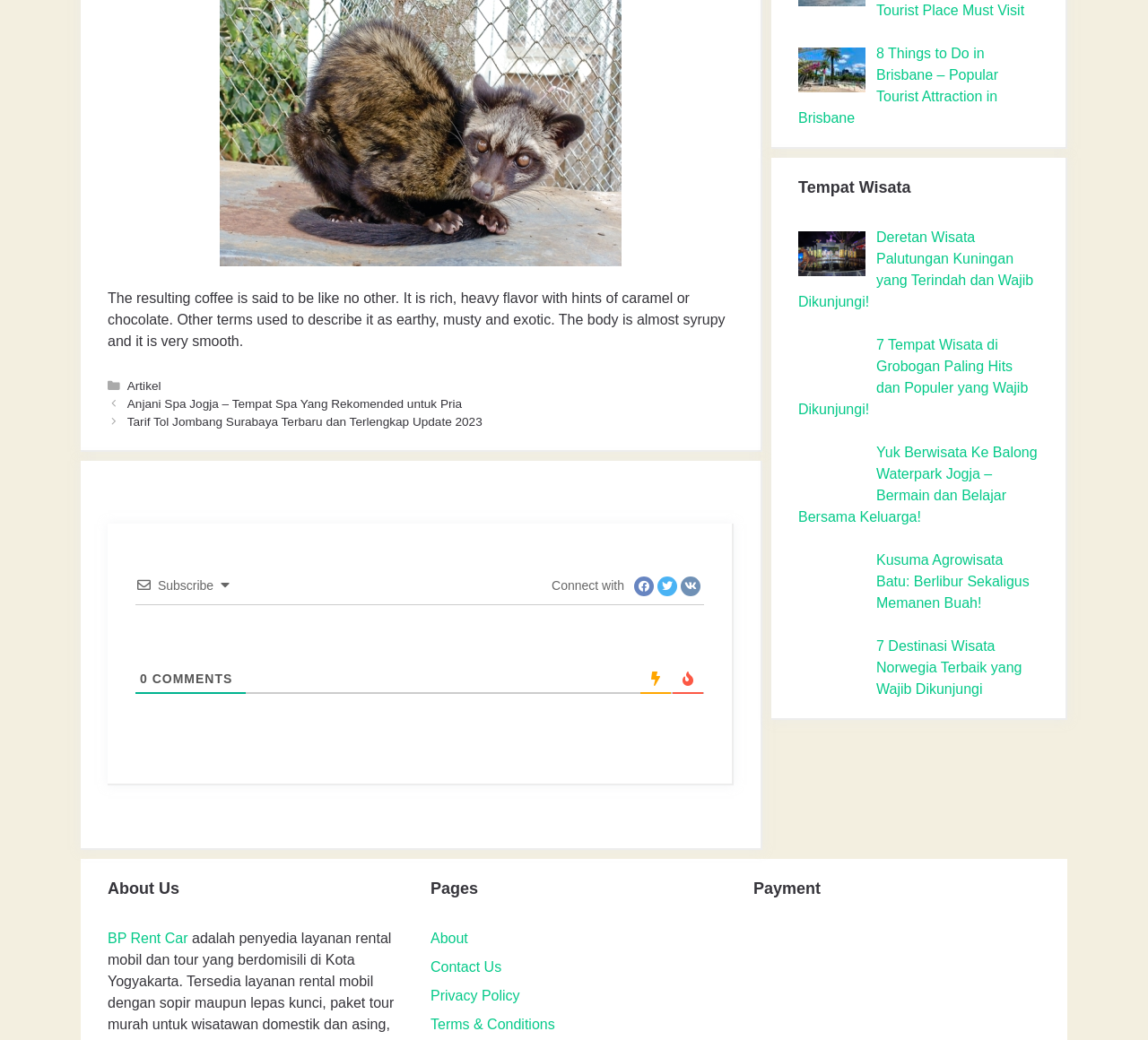Pinpoint the bounding box coordinates of the element that must be clicked to accomplish the following instruction: "Click on the 'About' link". The coordinates should be in the format of four float numbers between 0 and 1, i.e., [left, top, right, bottom].

[0.375, 0.895, 0.408, 0.909]